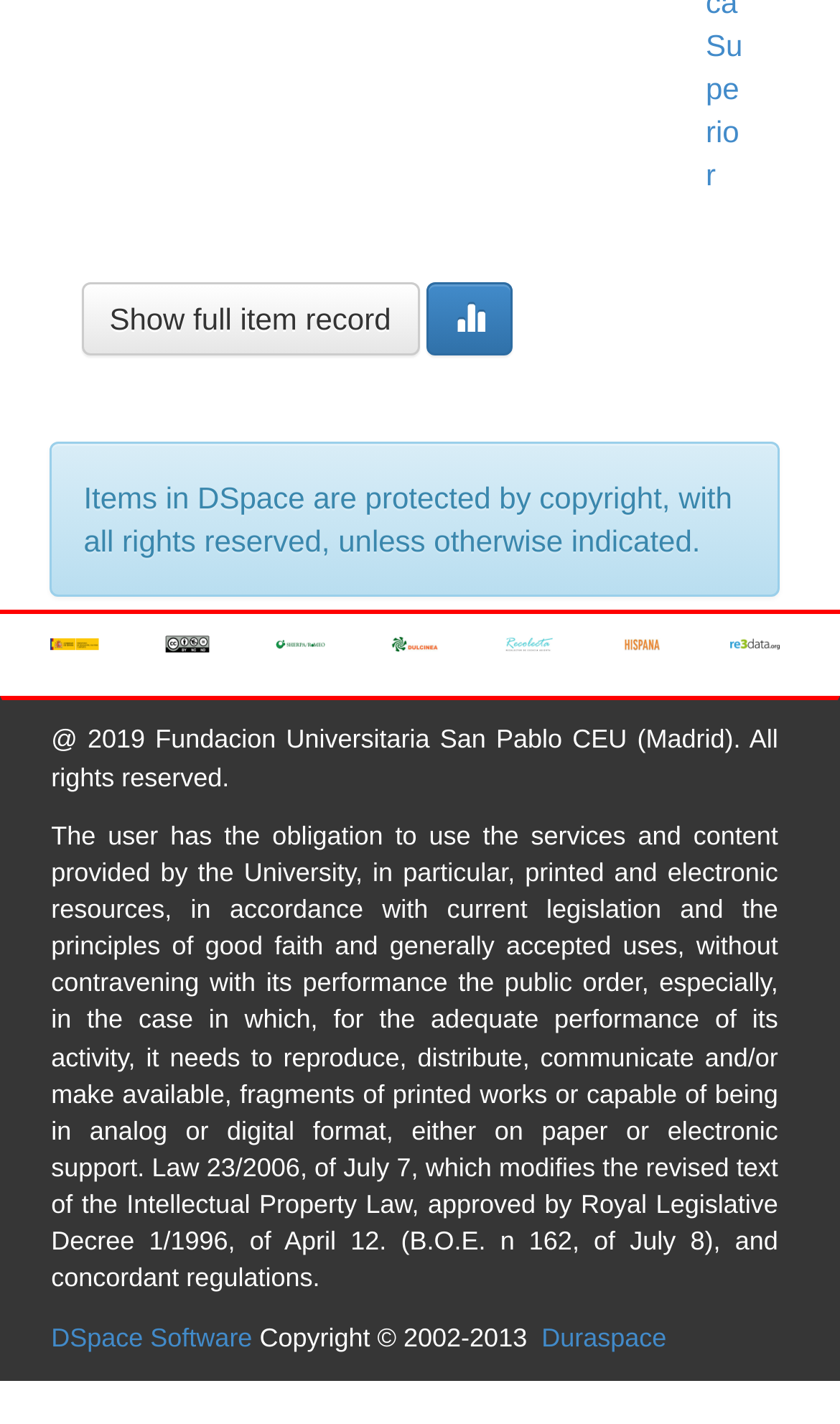Find the bounding box coordinates of the element's region that should be clicked in order to follow the given instruction: "Click the 'Logo Ministerio' image". The coordinates should consist of four float numbers between 0 and 1, i.e., [left, top, right, bottom].

[0.06, 0.447, 0.118, 0.458]